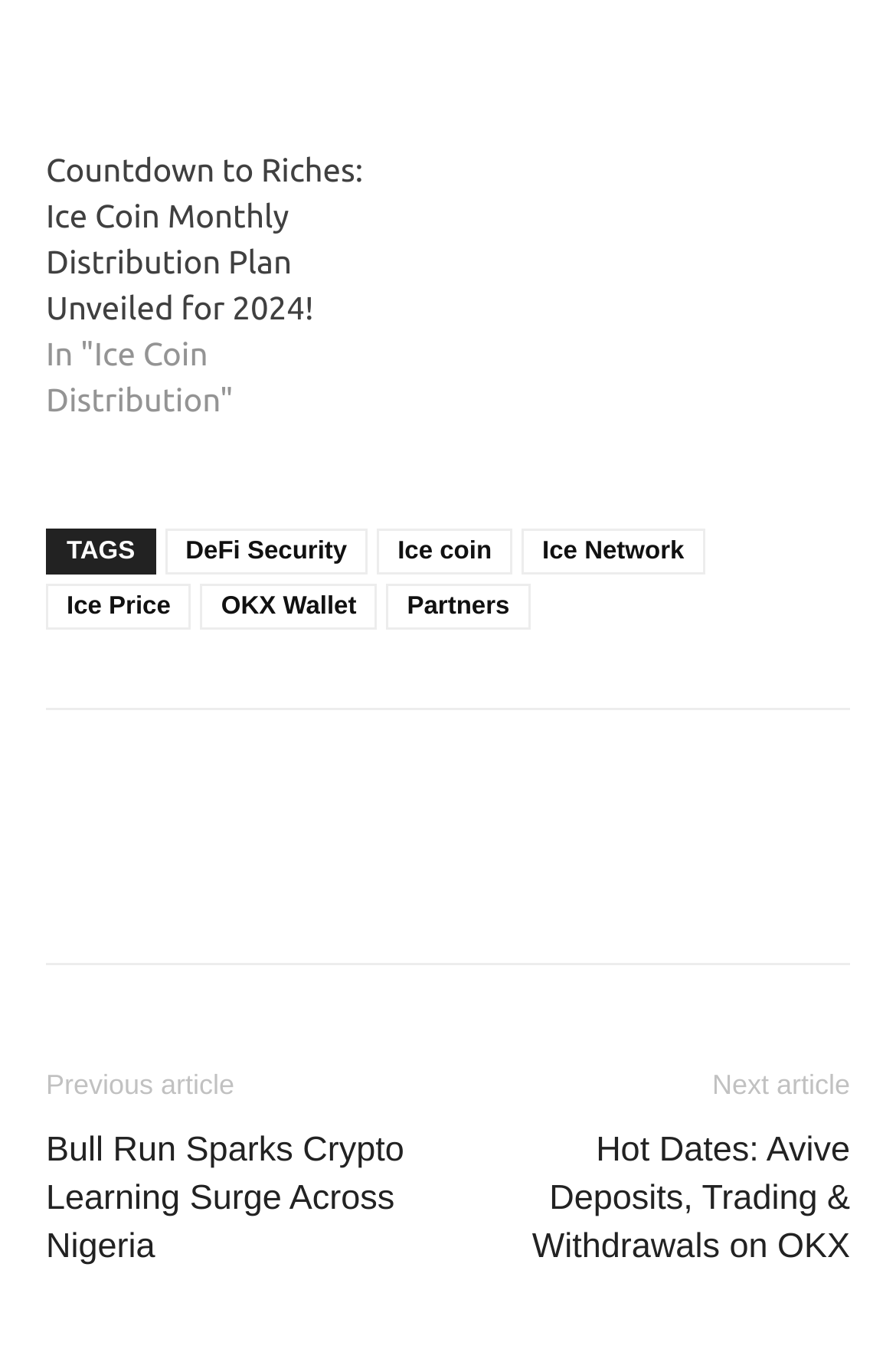Please reply to the following question with a single word or a short phrase:
What is the topic of the latest article?

Countdown to Riches